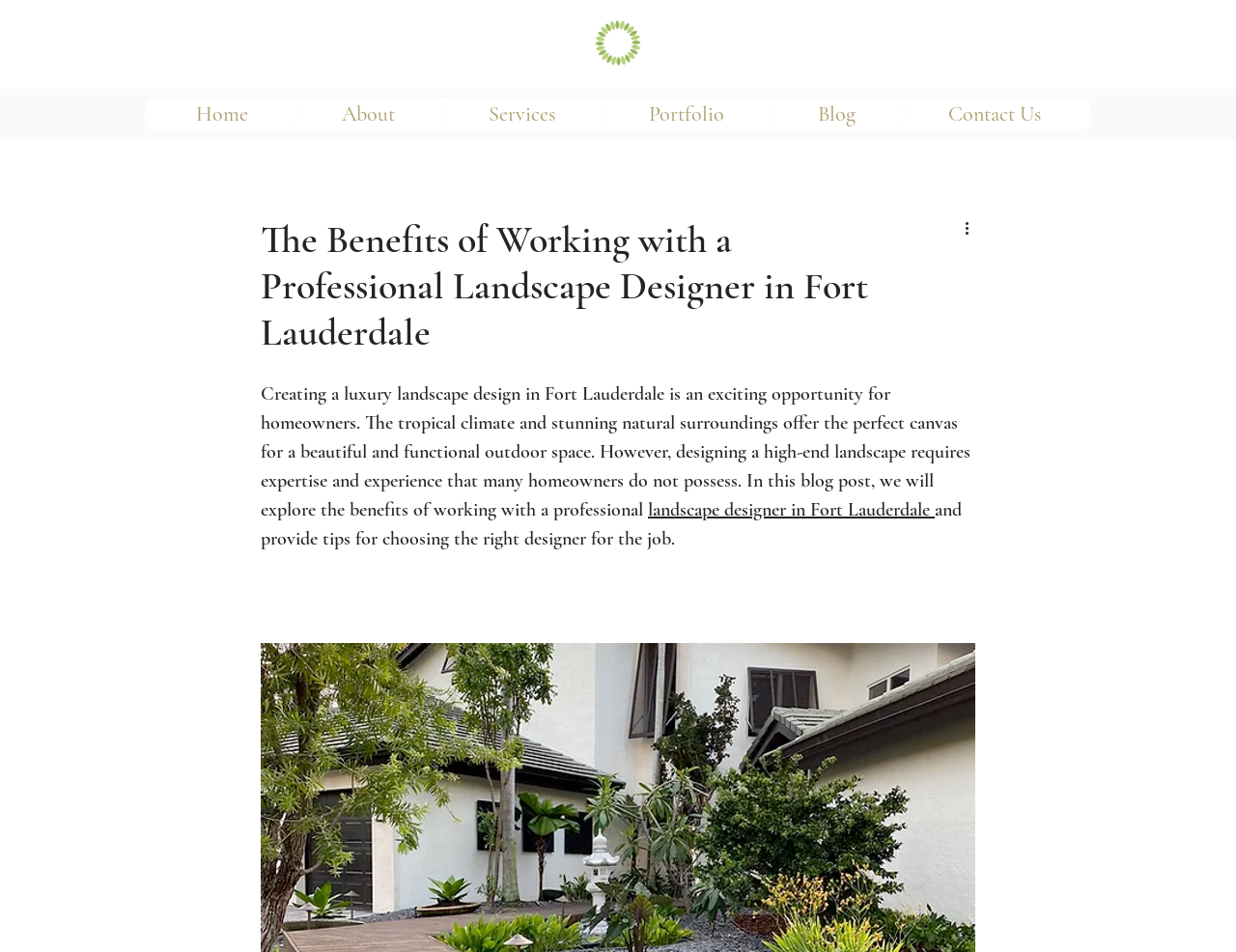How many navigation links are there?
Refer to the image and provide a concise answer in one word or phrase.

6